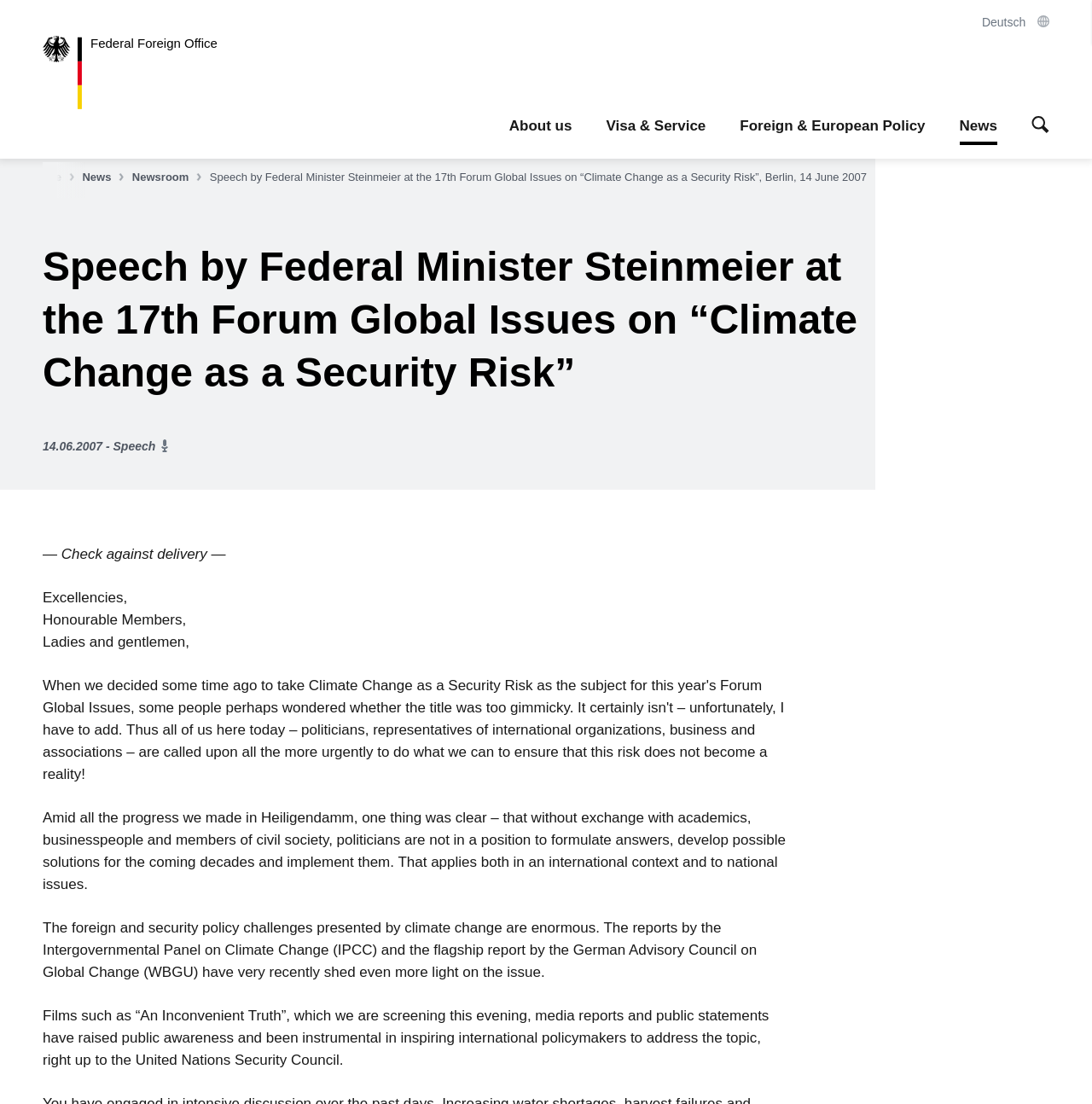Identify the bounding box coordinates for the region to click in order to carry out this instruction: "Search for something". Provide the coordinates using four float numbers between 0 and 1, formatted as [left, top, right, bottom].

[0.945, 0.097, 0.961, 0.131]